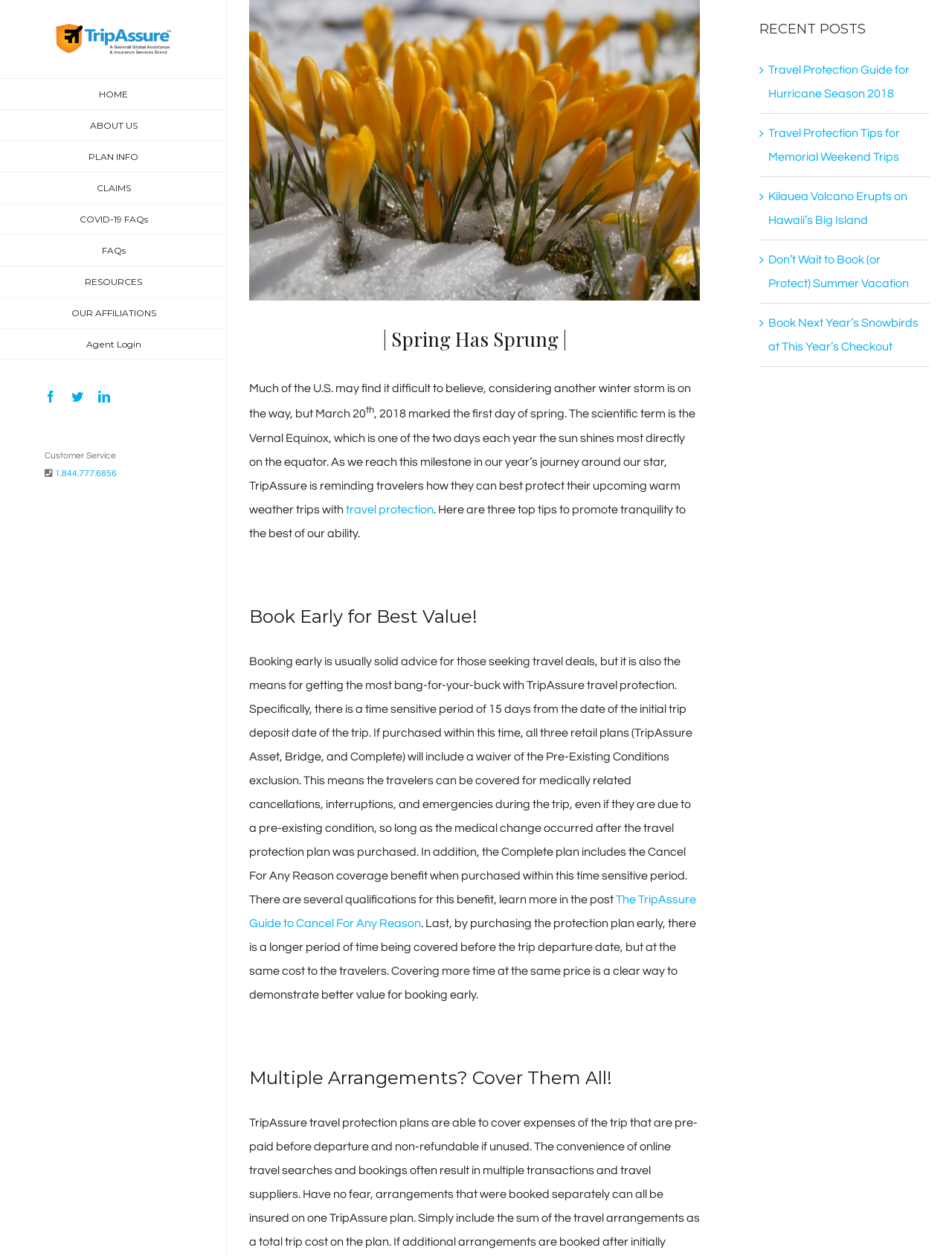Find the bounding box coordinates for the element that must be clicked to complete the instruction: "Go to the HOME page". The coordinates should be four float numbers between 0 and 1, indicated as [left, top, right, bottom].

[0.0, 0.062, 0.238, 0.088]